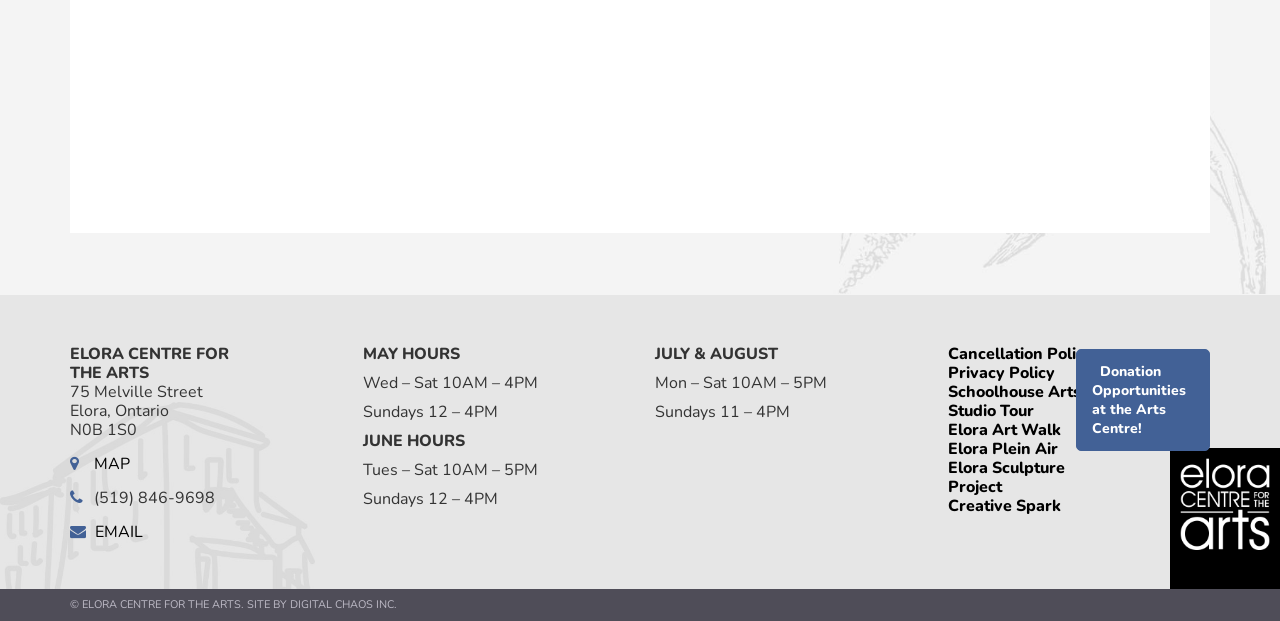Using the element description Elora Plein Air, predict the bounding box coordinates for the UI element. Provide the coordinates in (top-left x, top-left y, bottom-right x, bottom-right y) format with values ranging from 0 to 1.

[0.74, 0.705, 0.826, 0.74]